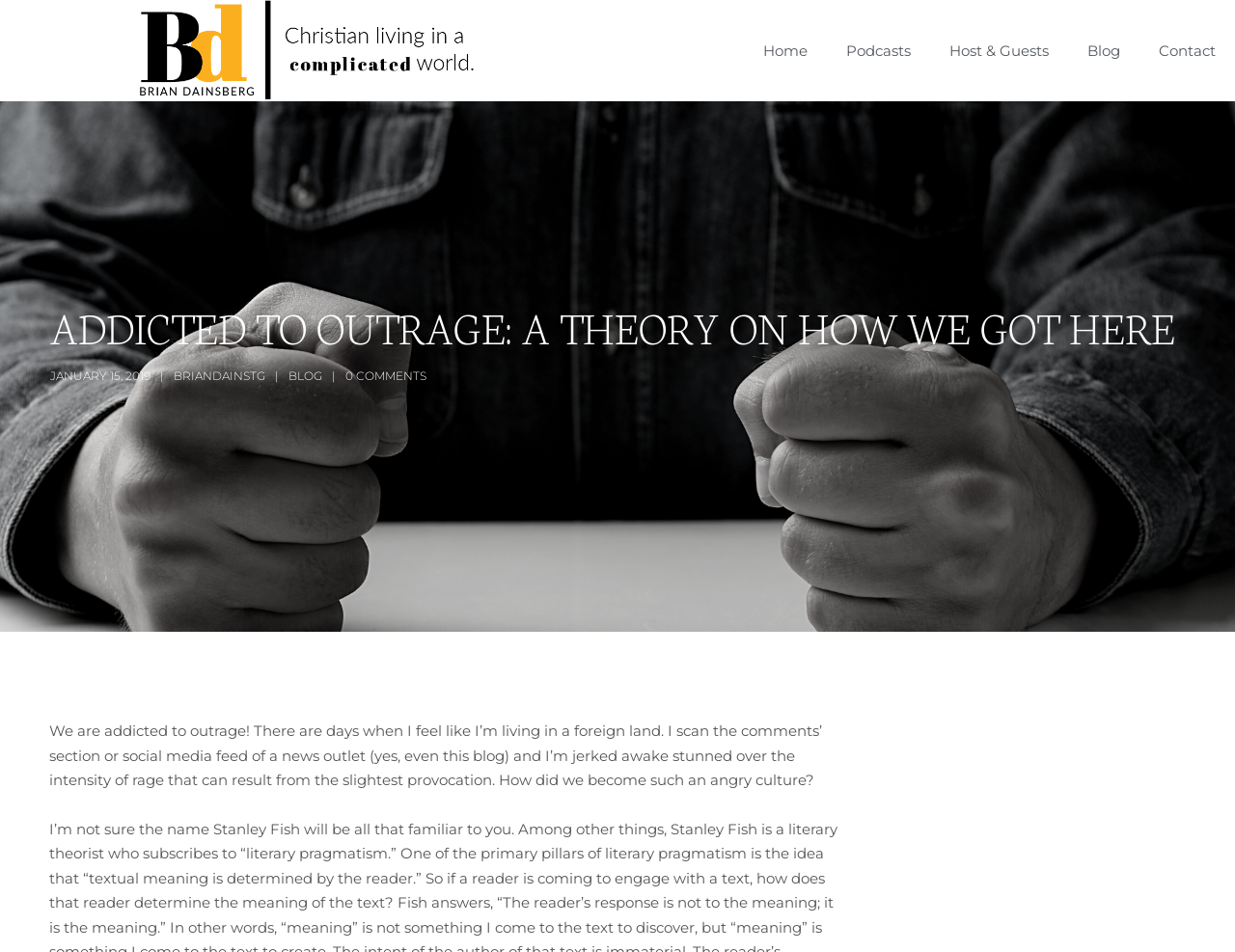Identify the bounding box coordinates of the section that should be clicked to achieve the task described: "read the blog".

[0.234, 0.387, 0.261, 0.402]